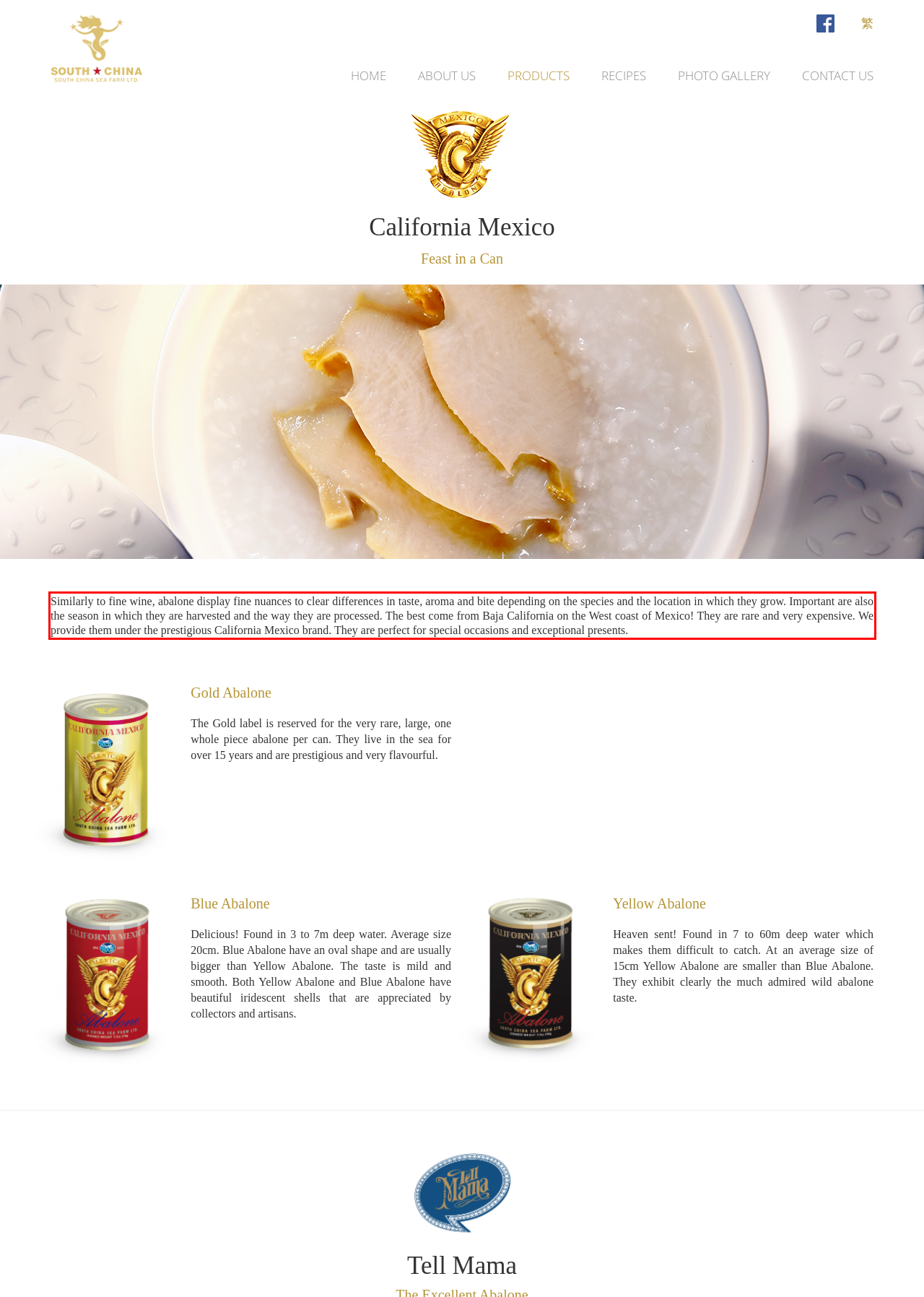Given the screenshot of a webpage, identify the red rectangle bounding box and recognize the text content inside it, generating the extracted text.

Similarly to fine wine, abalone display fine nuances to clear differences in taste, aroma and bite depending on the species and the location in which they grow. Important are also the season in which they are harvested and the way they are processed. The best come from Baja California on the West coast of Mexico! They are rare and very expensive. We provide them under the prestigious California Mexico brand. They are perfect for special occasions and exceptional presents.